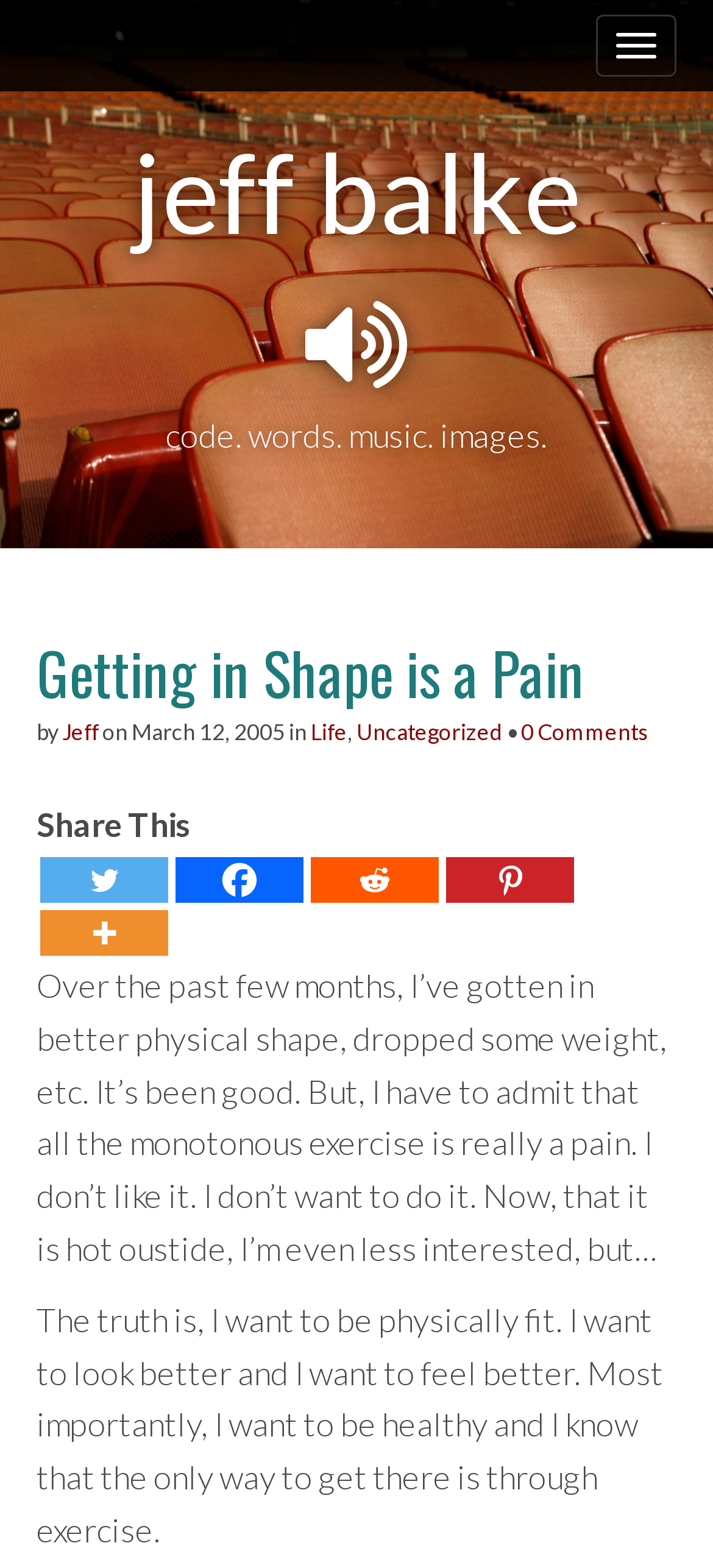Please identify the bounding box coordinates of the element's region that needs to be clicked to fulfill the following instruction: "Click the Twitter link". The bounding box coordinates should consist of four float numbers between 0 and 1, i.e., [left, top, right, bottom].

[0.056, 0.547, 0.236, 0.576]